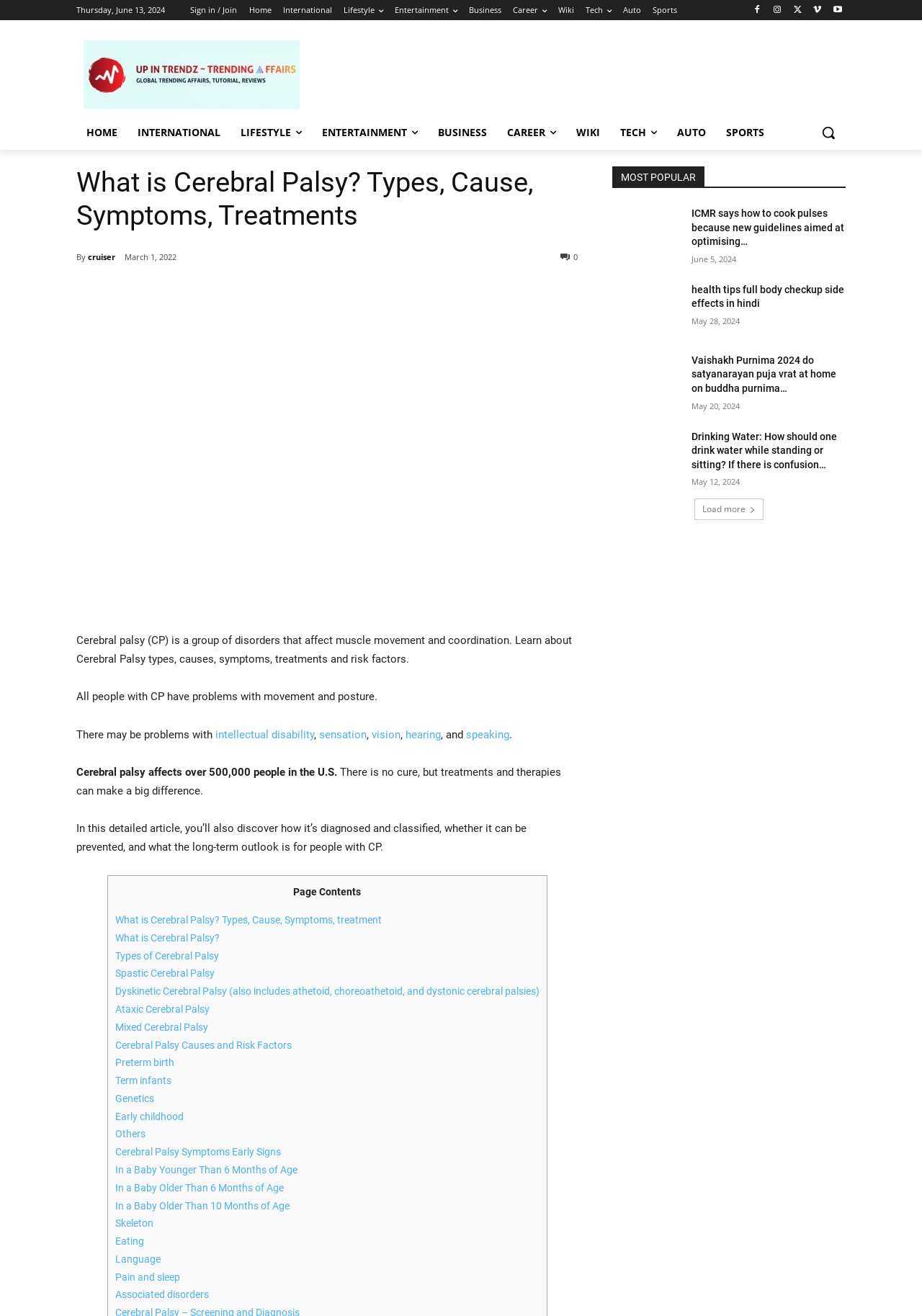Elaborate on the information and visuals displayed on the webpage.

This webpage is about Cerebral Palsy, a group of disorders that affect muscle movement and coordination. At the top of the page, there is a navigation bar with links to various sections, including "Home", "International", "Lifestyle", "Entertainment", "Business", "Career", "Wiki", "Tech", "Auto", and "Sports". Below the navigation bar, there is a logo of "Up in Trendz" and a search button.

The main content of the page starts with a heading "What is Cerebral Palsy? Types, Cause, Symptoms, Treatments" followed by a brief description of Cerebral Palsy. There is an image related to Cerebral Palsy below the heading. The text explains that all people with CP have problems with movement and posture, and may also have problems with intellectual disability, sensation, vision, hearing, and speaking.

The page is divided into sections, including "What is Cerebral Palsy?", "Types of Cerebral Palsy", "Cerebral Palsy Causes and Risk Factors", "Cerebral Palsy Symptoms Early Signs", and others. Each section has a link to jump to that specific section. The page also provides information on the diagnosis, classification, prevention, and long-term outlook for people with CP.

There are several links and buttons throughout the page, including social media links, a "Share" button, and links to related articles. At the bottom of the page, there is a table of contents that lists all the sections on the page.